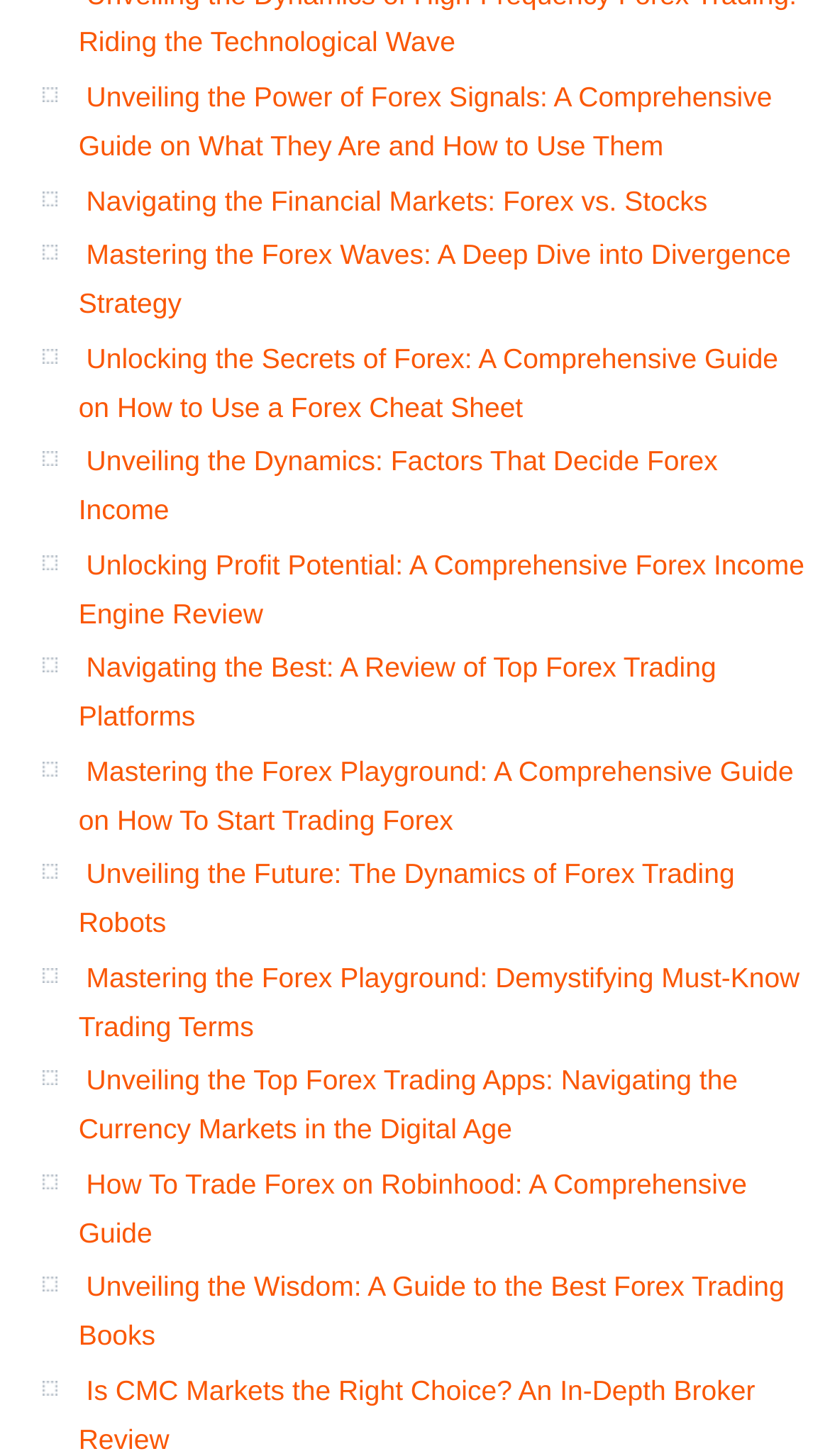Is there a link about Forex trading on Robinhood?
Examine the screenshot and reply with a single word or phrase.

Yes